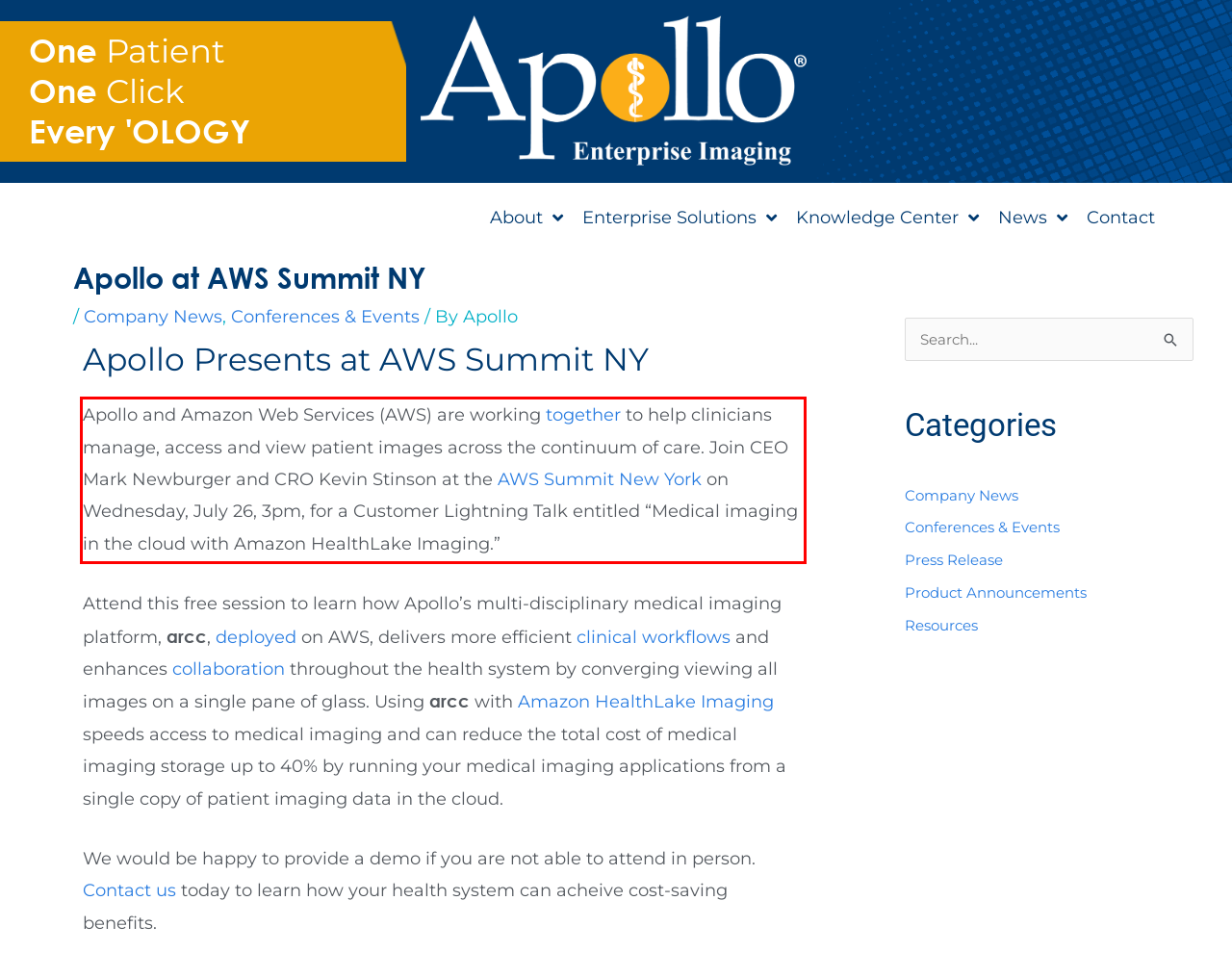Please perform OCR on the text within the red rectangle in the webpage screenshot and return the text content.

Apollo and Amazon Web Services (AWS) are working together to help clinicians manage, access and view patient images across the continuum of care. Join CEO Mark Newburger and CRO Kevin Stinson at the AWS Summit New York on Wednesday, July 26, 3pm, for a Customer Lightning Talk entitled “Medical imaging in the cloud with Amazon HealthLake Imaging.”